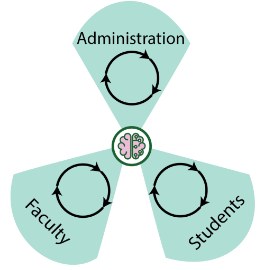Paint a vivid picture with your words by describing the image in detail.

The image titled "EDLI values tri-hourglass" visually represents the interconnected roles of Administration, Faculty, and Students within the Enhanced Digital Learning Initiative (EDLI). Each section is shaped like a petal, emphasizing a collaborative framework where these groups interact and support each other. At the center, a brain icon symbolizes the core focus on enhancing learning experiences. The arrows circling between the sections highlight the continuous feedback and ongoing dialogue essential for fostering an effective digital learning environment, demonstrating a comprehensive approach to education that leverages the expertise of all stakeholders involved.